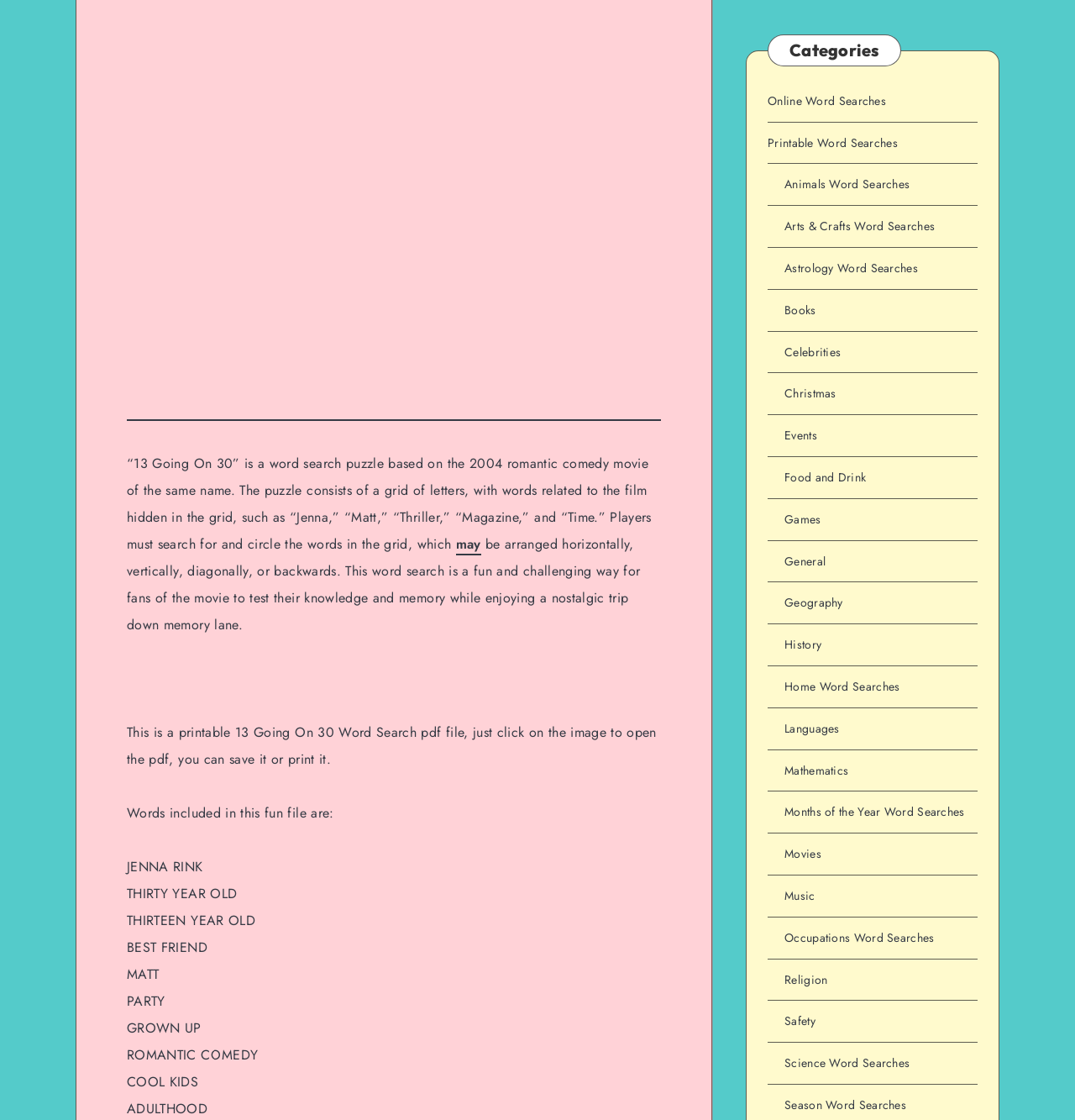Ascertain the bounding box coordinates for the UI element detailed here: "Geography". The coordinates should be provided as [left, top, right, bottom] with each value being a float between 0 and 1.

[0.73, 0.529, 0.784, 0.548]